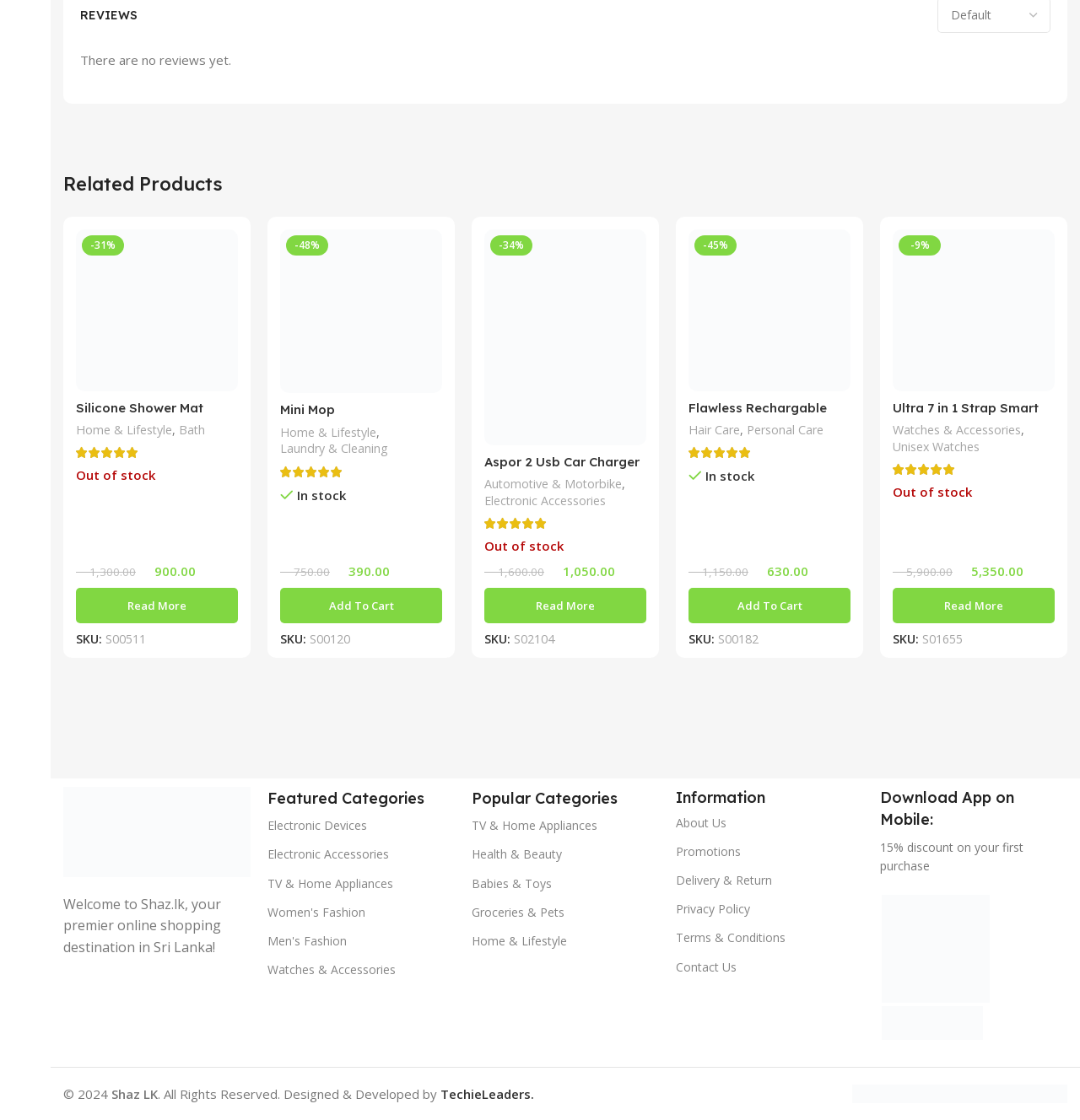Provide a one-word or short-phrase answer to the question:
What is the featured category at the bottom of the page?

Electronic Devices